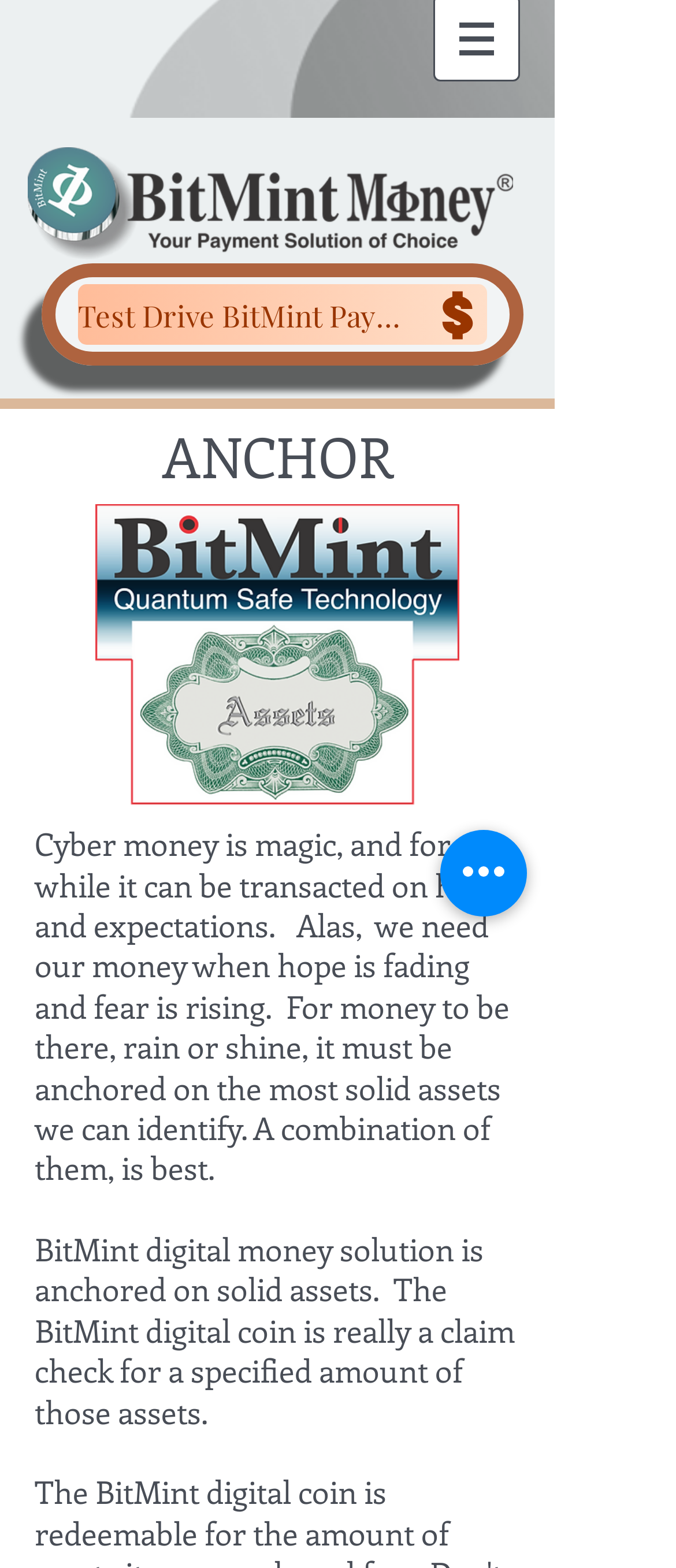From the given element description: "April 29, 2023", find the bounding box for the UI element. Provide the coordinates as four float numbers between 0 and 1, in the order [left, top, right, bottom].

None